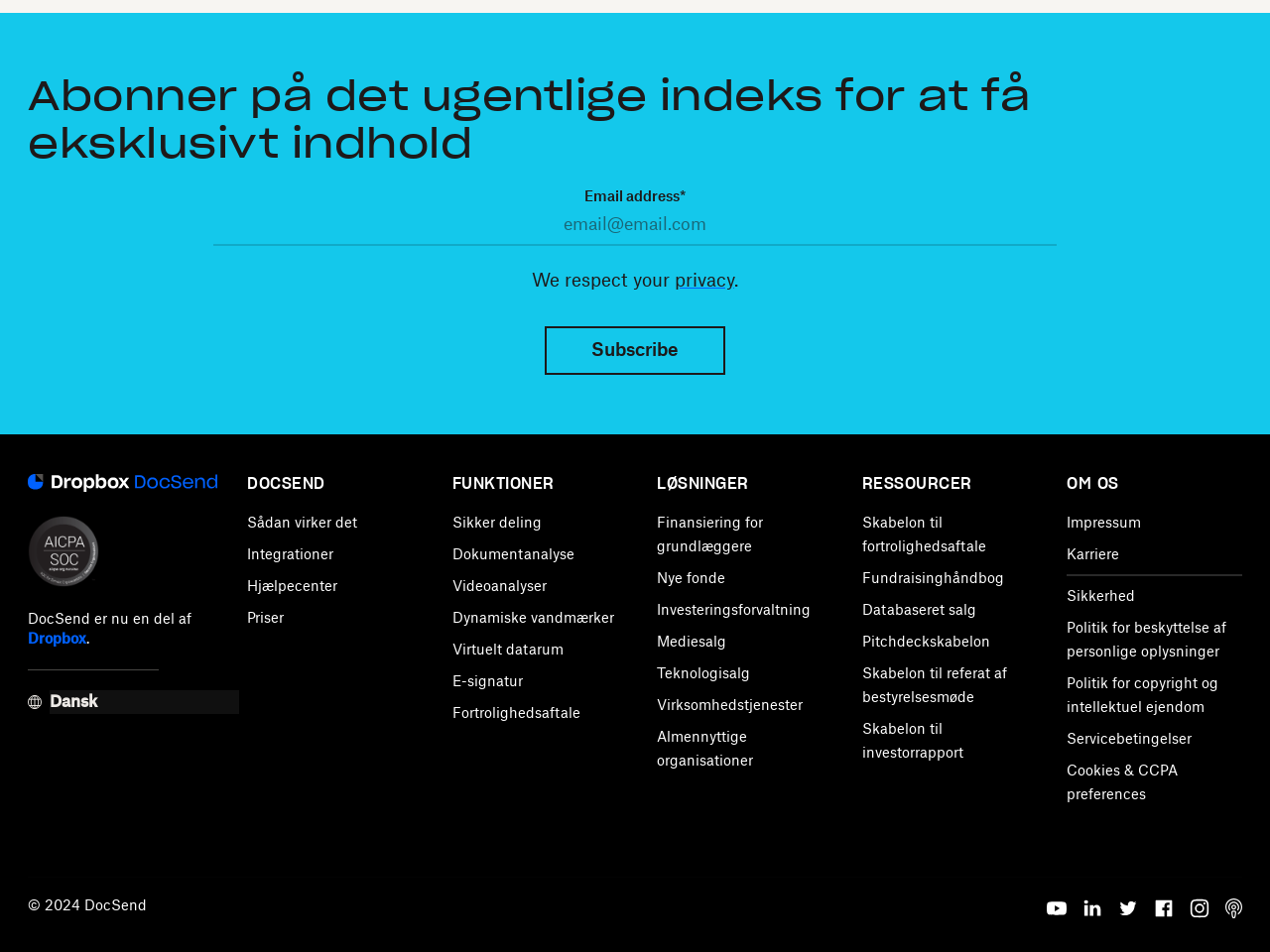Please answer the following question using a single word or phrase: 
What is the link 'Sikker deling' related to?

Functions